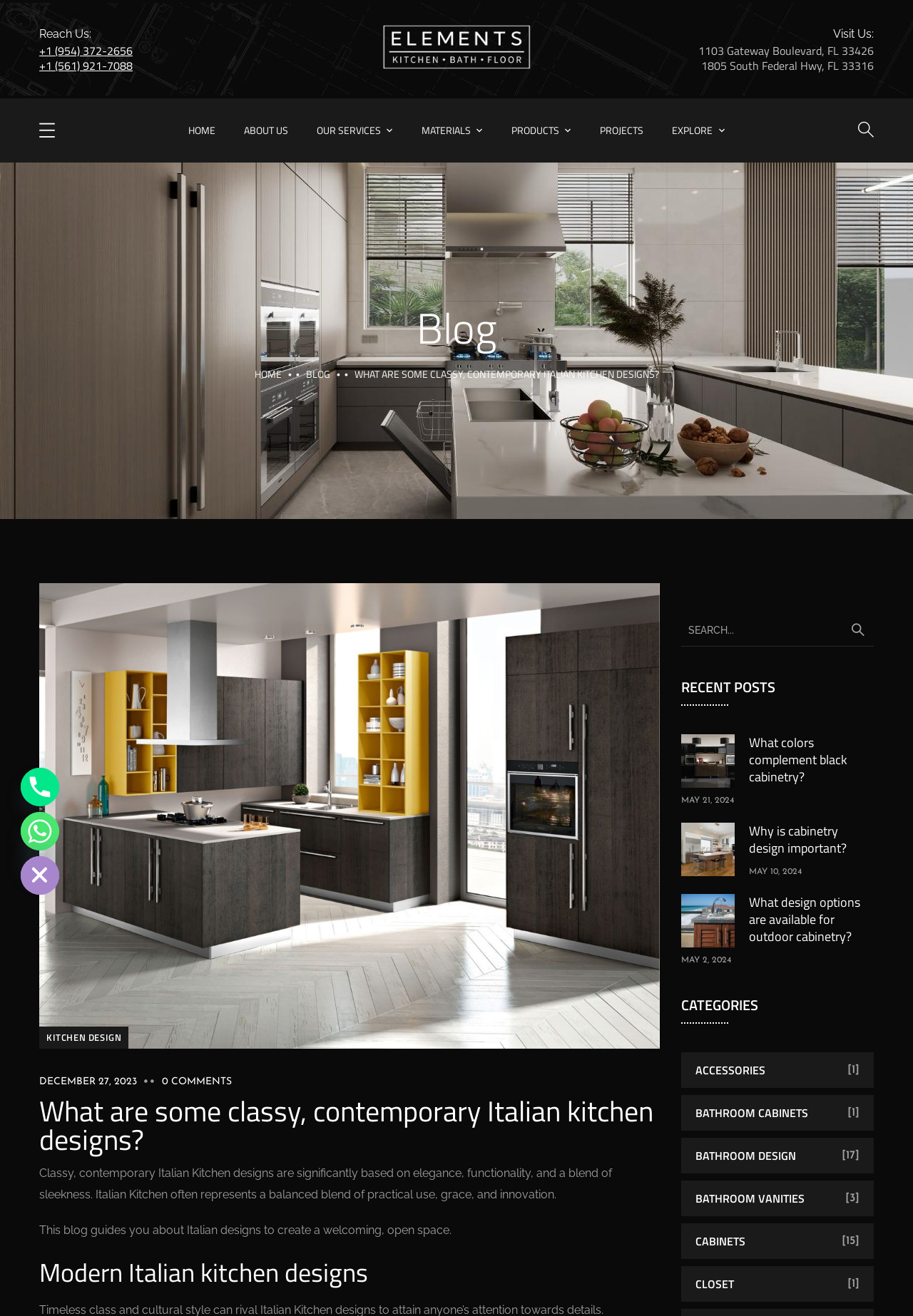Determine the coordinates of the bounding box that should be clicked to complete the instruction: "Click the 'Post Comment' button". The coordinates should be represented by four float numbers between 0 and 1: [left, top, right, bottom].

None